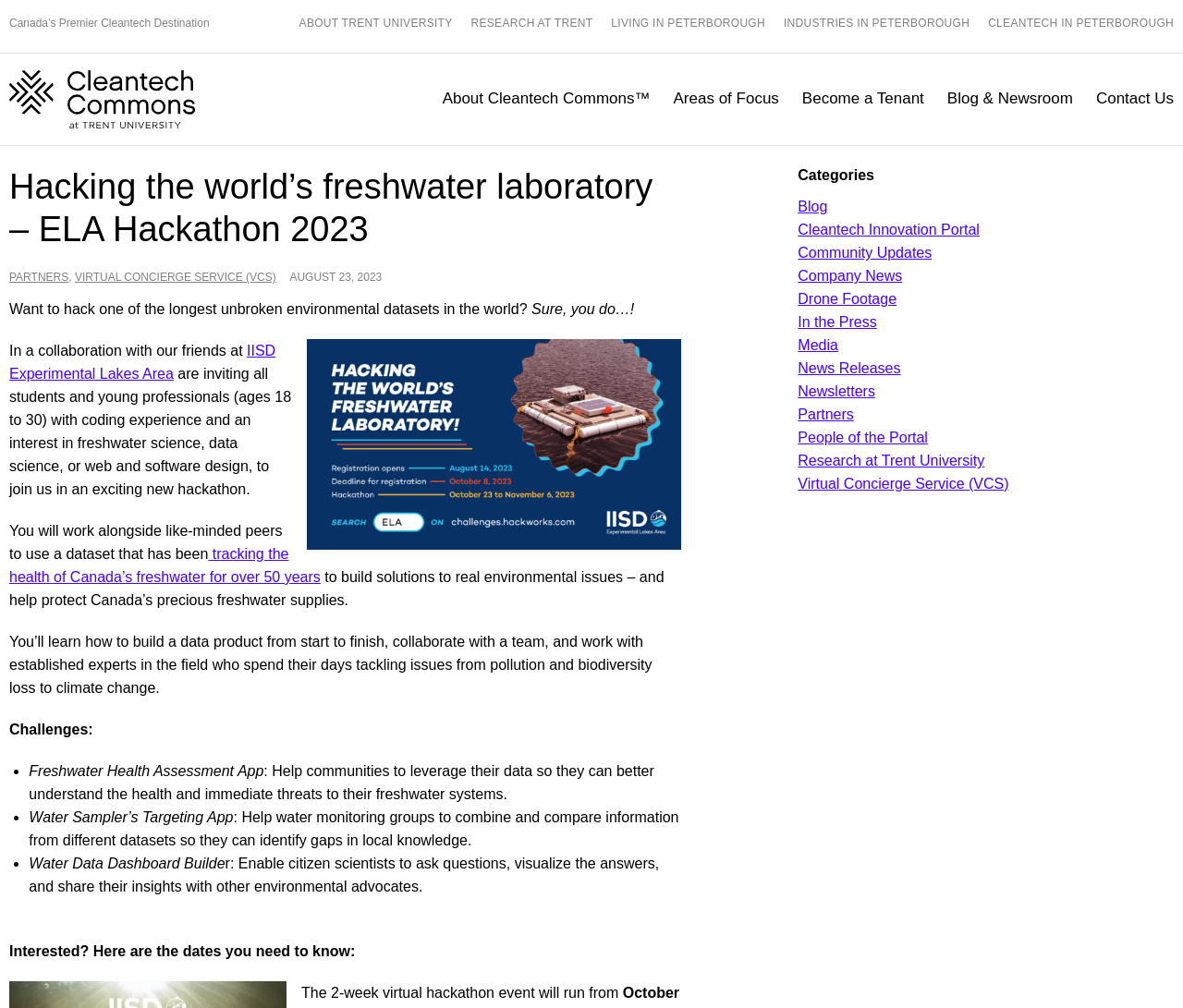Pinpoint the bounding box coordinates of the clickable element to carry out the following instruction: "Read about 'Water Sampler’s Targeting App'."

[0.024, 0.803, 0.197, 0.818]